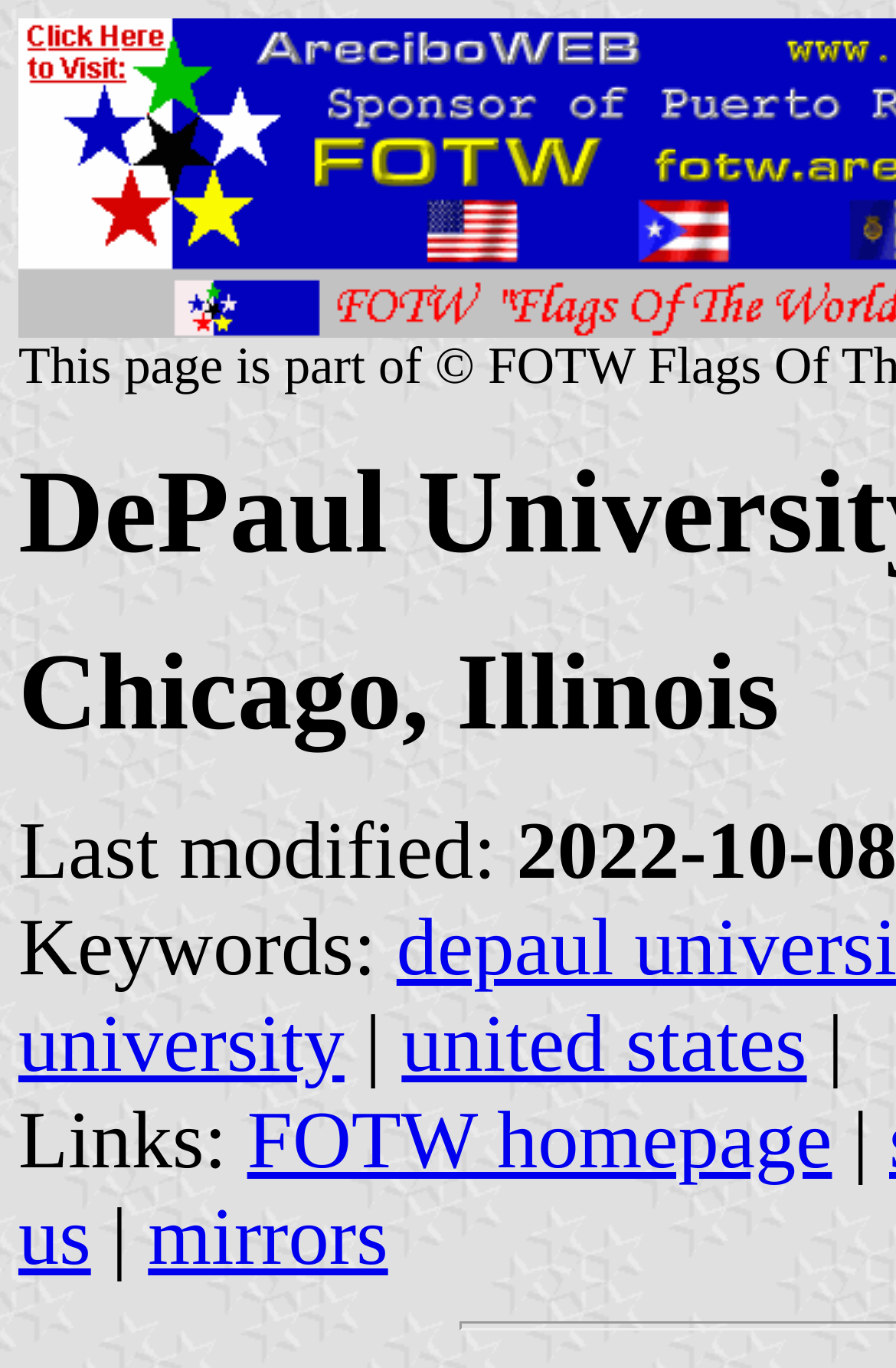What is the purpose of the 'Links:' section?
Using the image, respond with a single word or phrase.

To provide related links